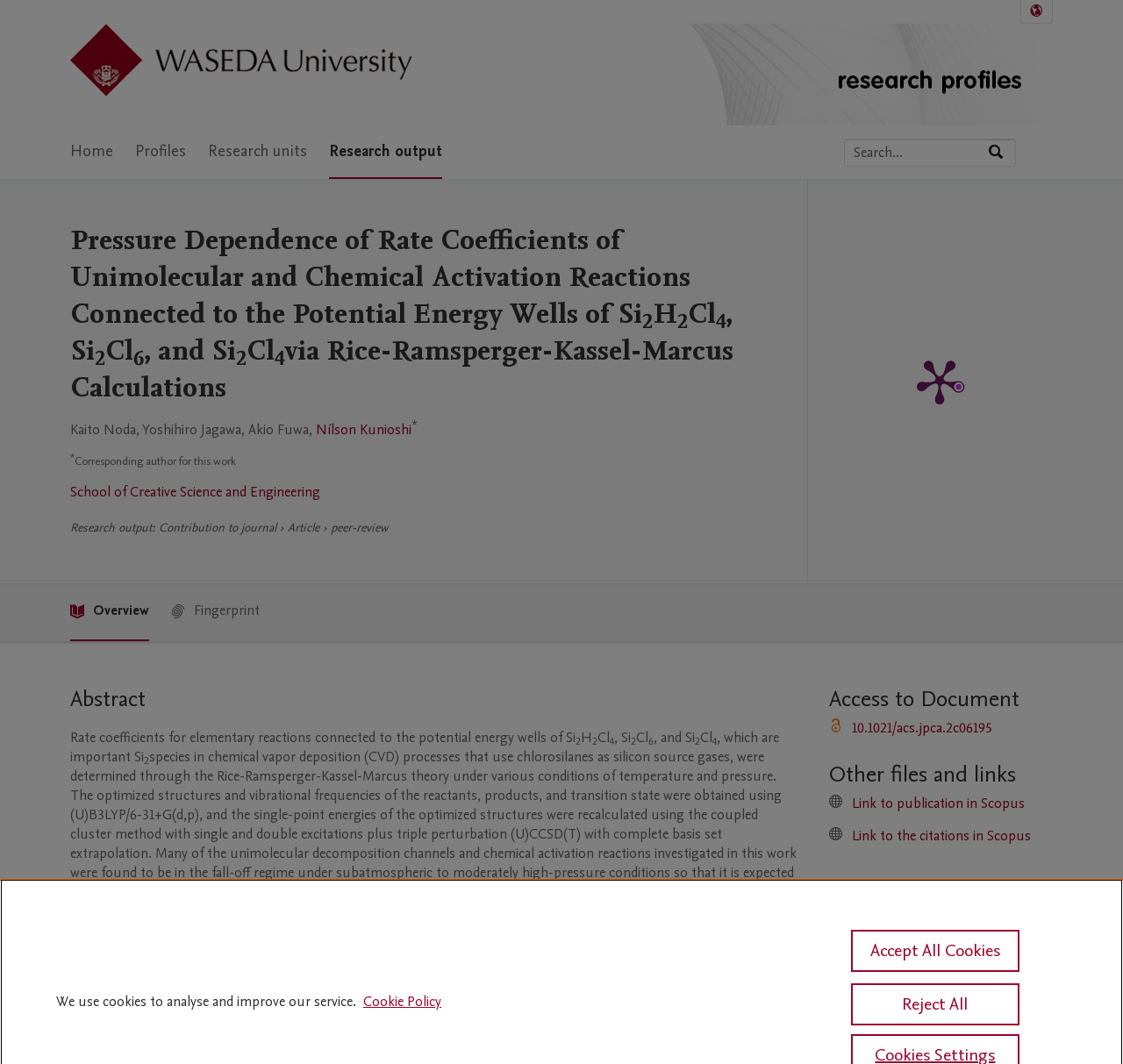Pinpoint the bounding box coordinates of the area that should be clicked to complete the following instruction: "Select a language". The coordinates must be given as four float numbers between 0 and 1, i.e., [left, top, right, bottom].

[0.909, 0.001, 0.937, 0.021]